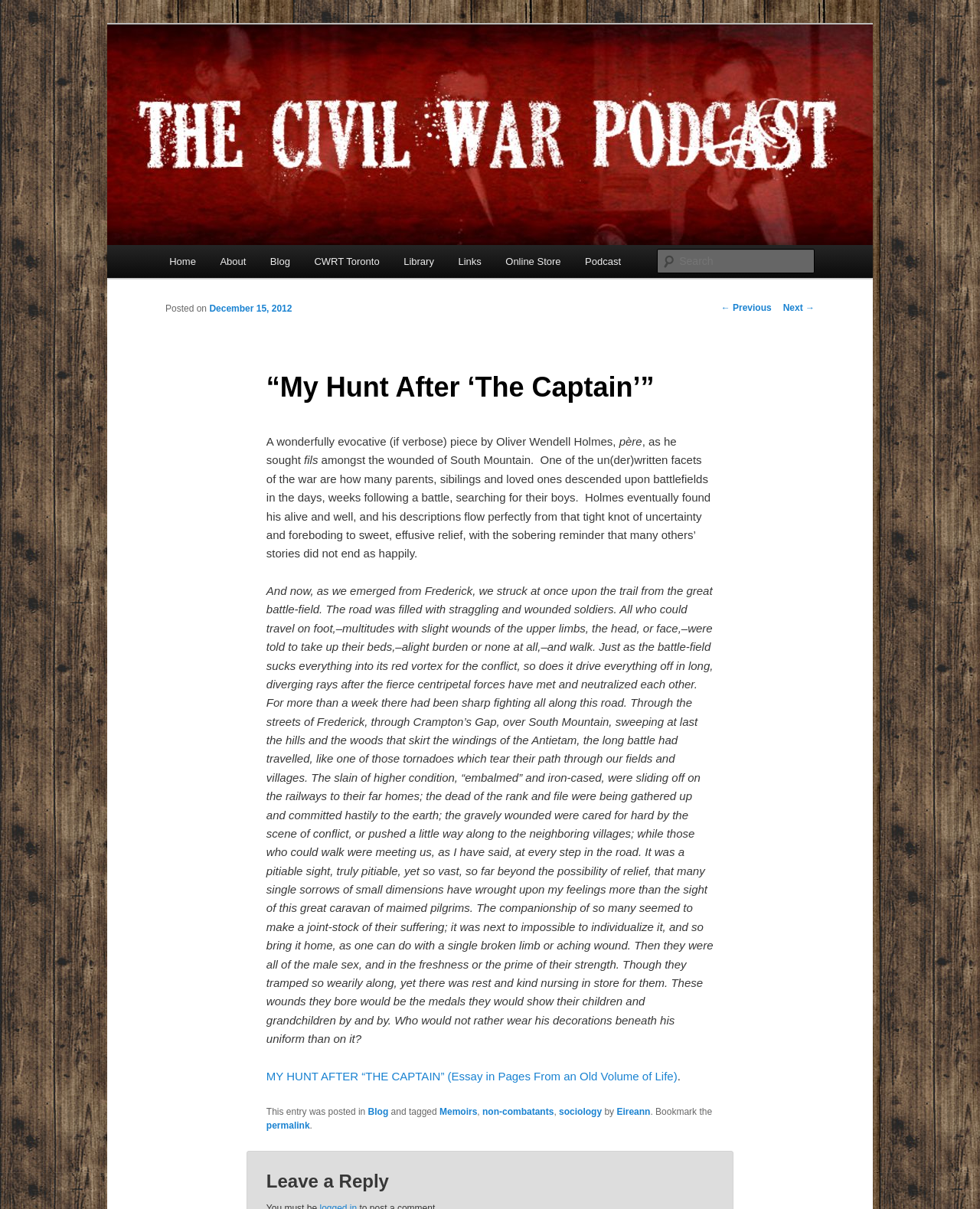Answer the question briefly using a single word or phrase: 
What is the title of the blog post?

“My Hunt After ‘The Captain’”